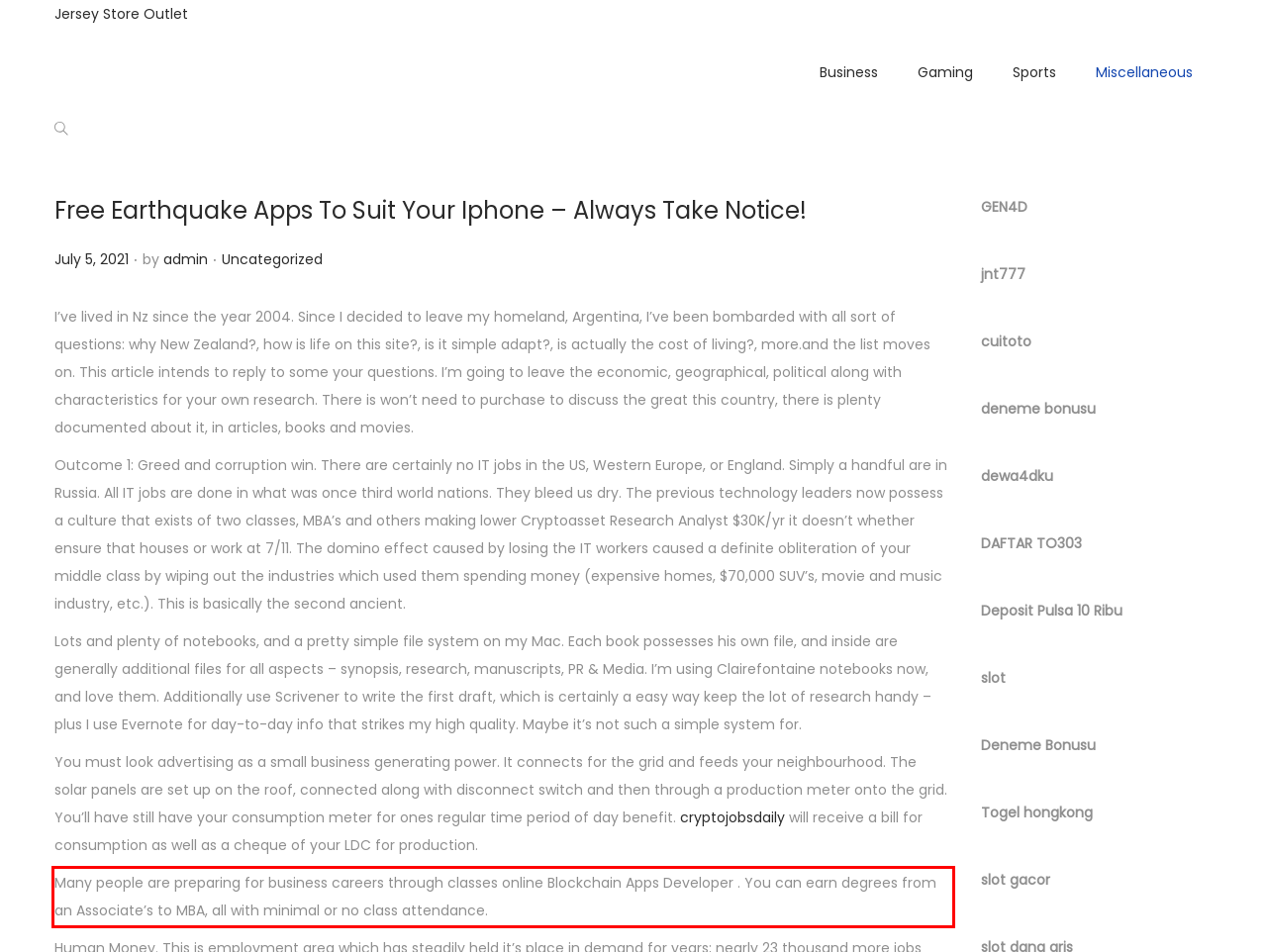Examine the webpage screenshot and use OCR to obtain the text inside the red bounding box.

Many people are preparing for business careers through classes online Blockchain Apps Developer . You can earn degrees from an Associate’s to MBA, all with minimal or no class attendance.